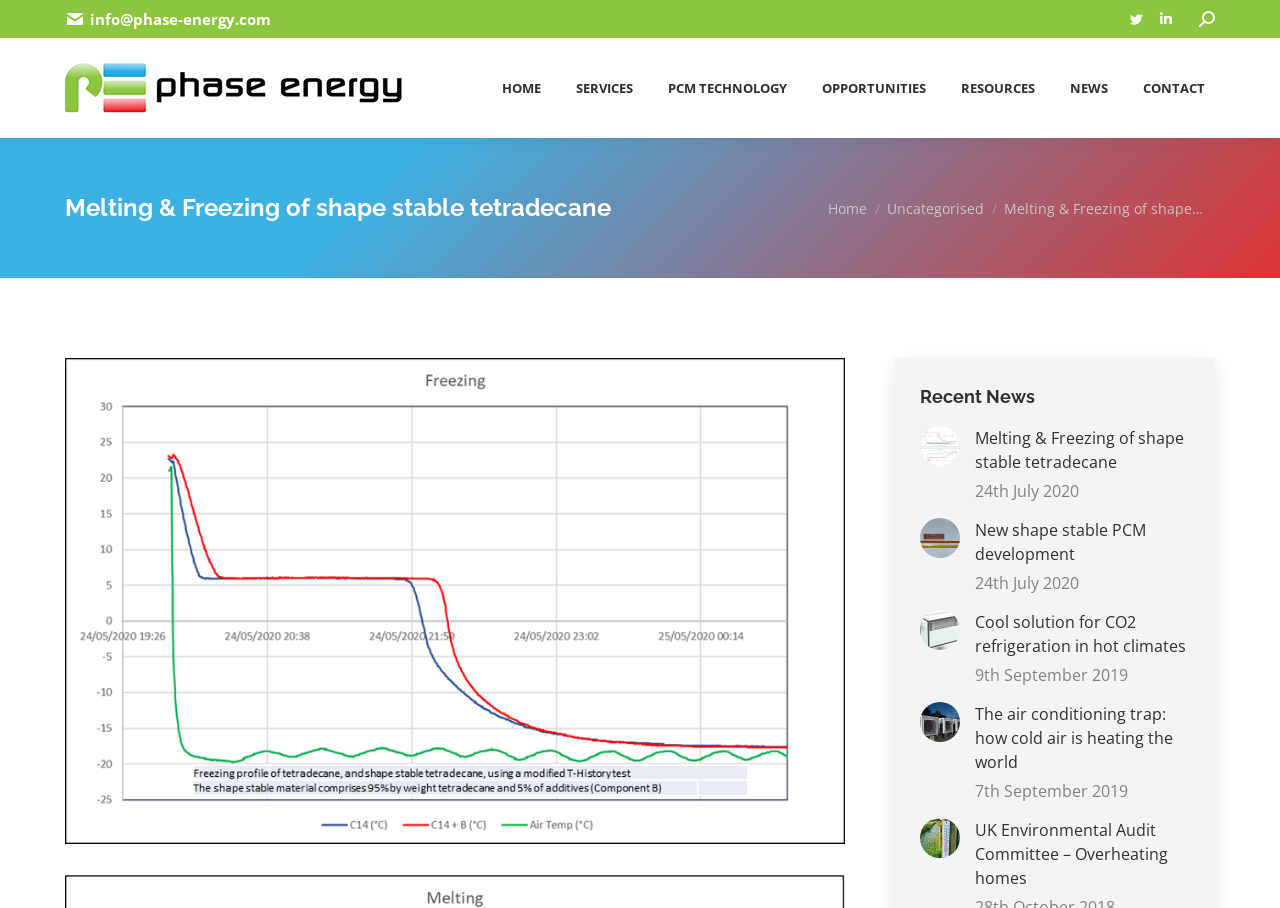Please predict the bounding box coordinates of the element's region where a click is necessary to complete the following instruction: "View article about Melting & Freezing of shape stable tetradecane". The coordinates should be represented by four float numbers between 0 and 1, i.e., [left, top, right, bottom].

[0.762, 0.469, 0.93, 0.522]